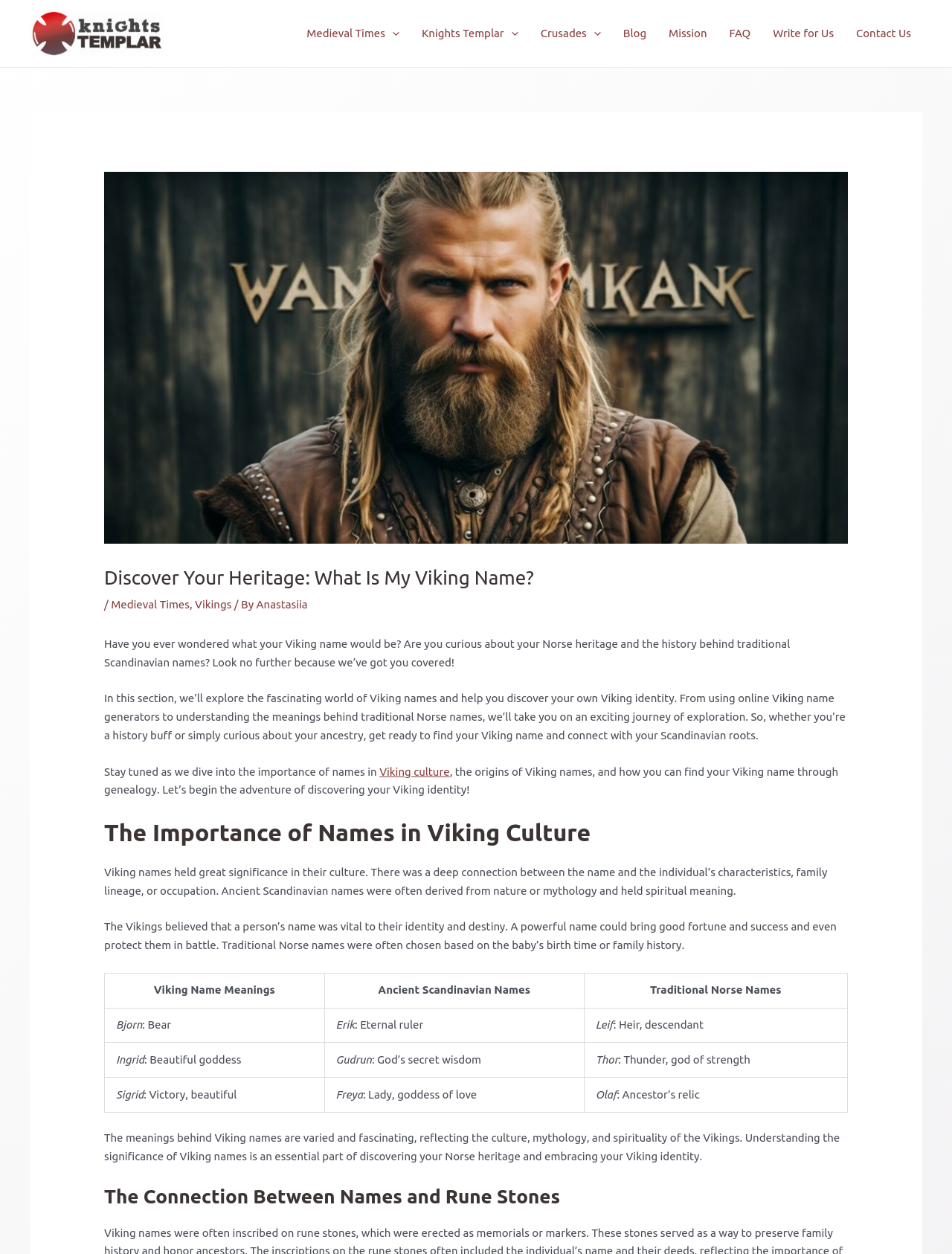Locate the bounding box coordinates of the element that should be clicked to fulfill the instruction: "Click the 'Knights Templar Menu Toggle' button".

[0.431, 0.006, 0.556, 0.047]